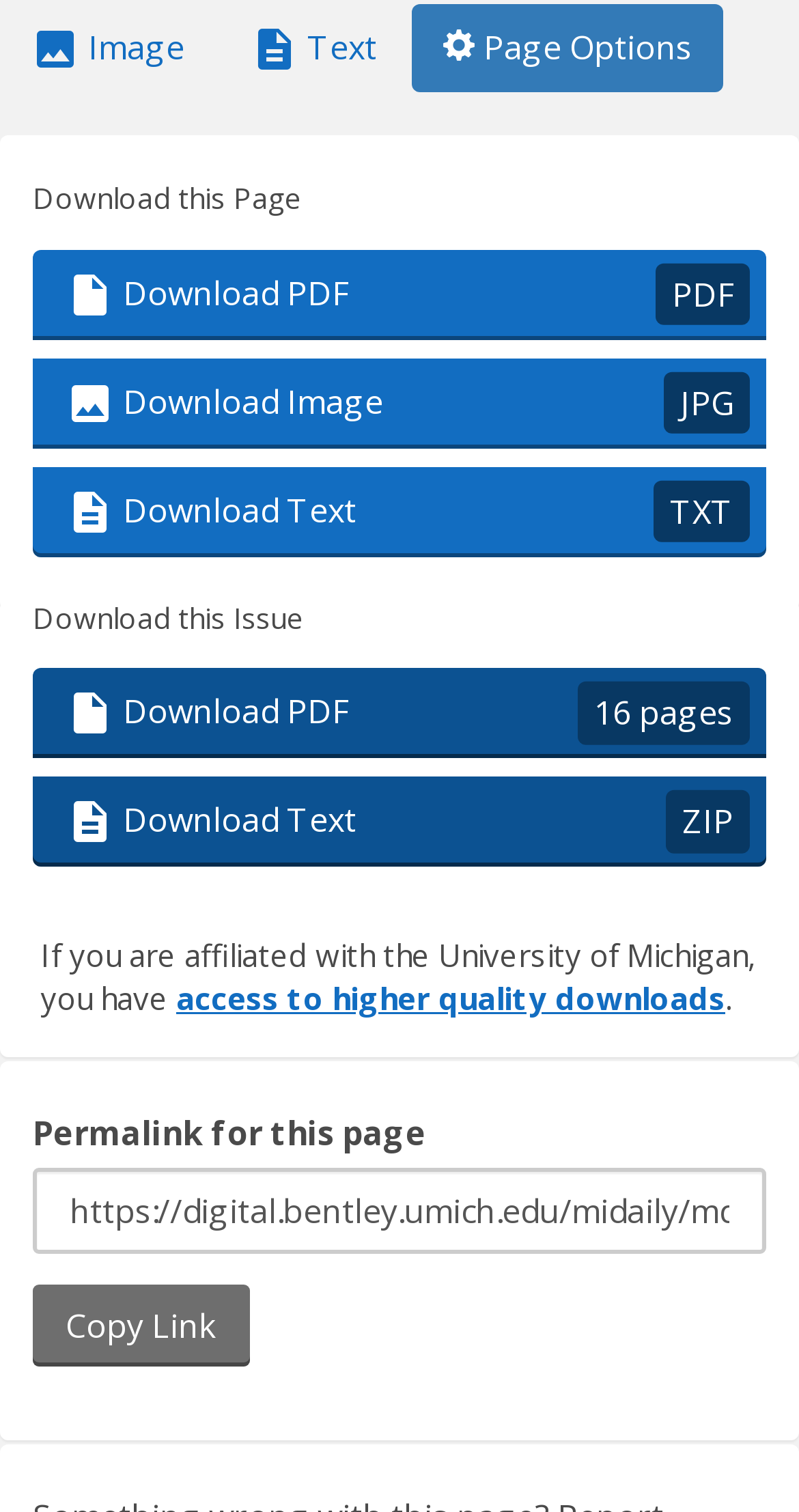Determine the bounding box coordinates of the area to click in order to meet this instruction: "Access higher quality downloads".

[0.221, 0.647, 0.908, 0.674]